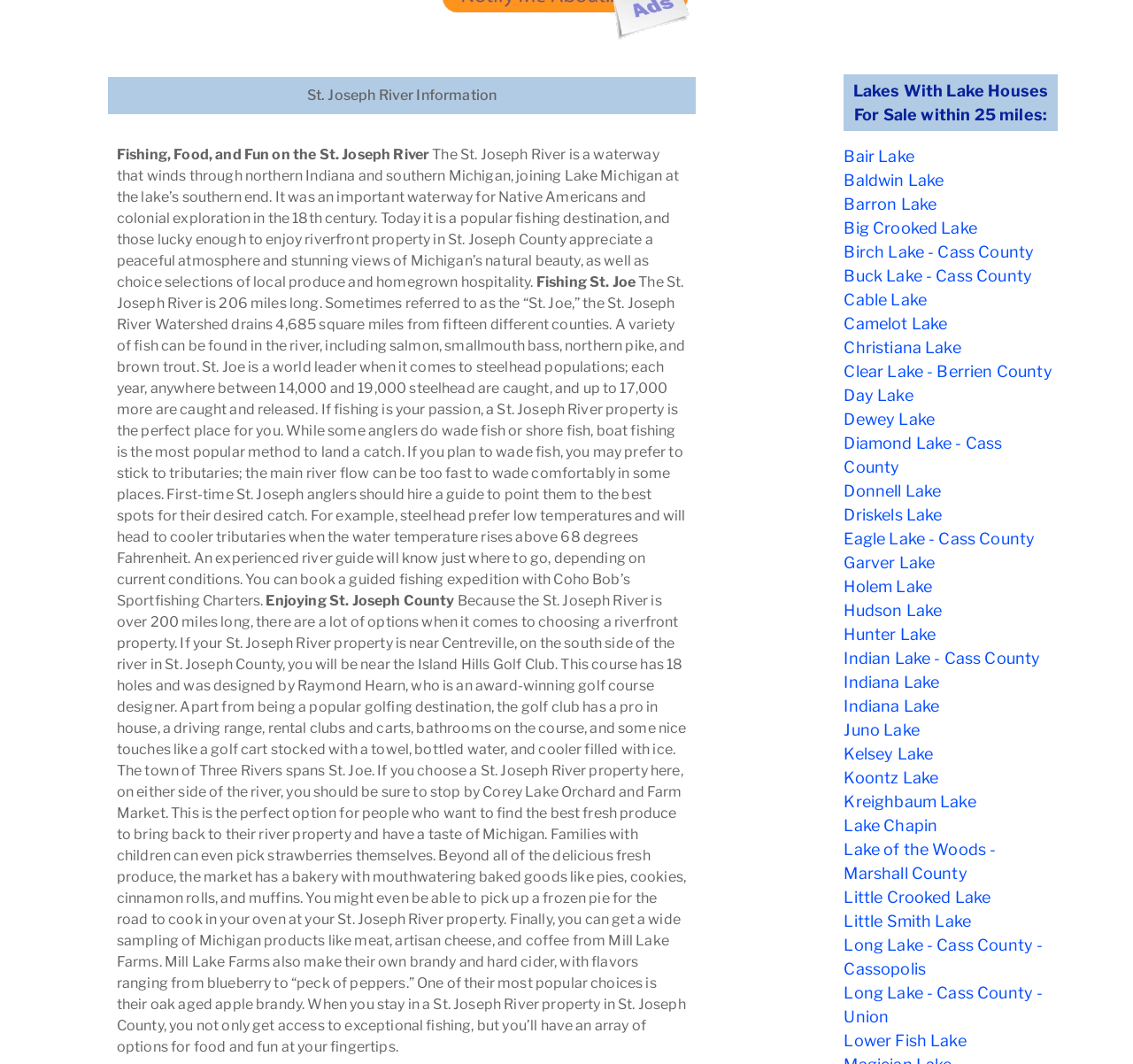Find the bounding box coordinates for the UI element that matches this description: "Kelsey Lake".

[0.745, 0.7, 0.824, 0.717]